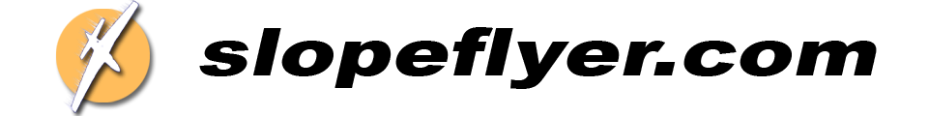What is the sport symbolized by the glider?
Craft a detailed and extensive response to the question.

The glider in flight is a distinctive design element of the logo, which symbolizes the essence of the sport. The sport is slope soaring, which is a type of remote-controlled flight that involves flying gliders down slopes.